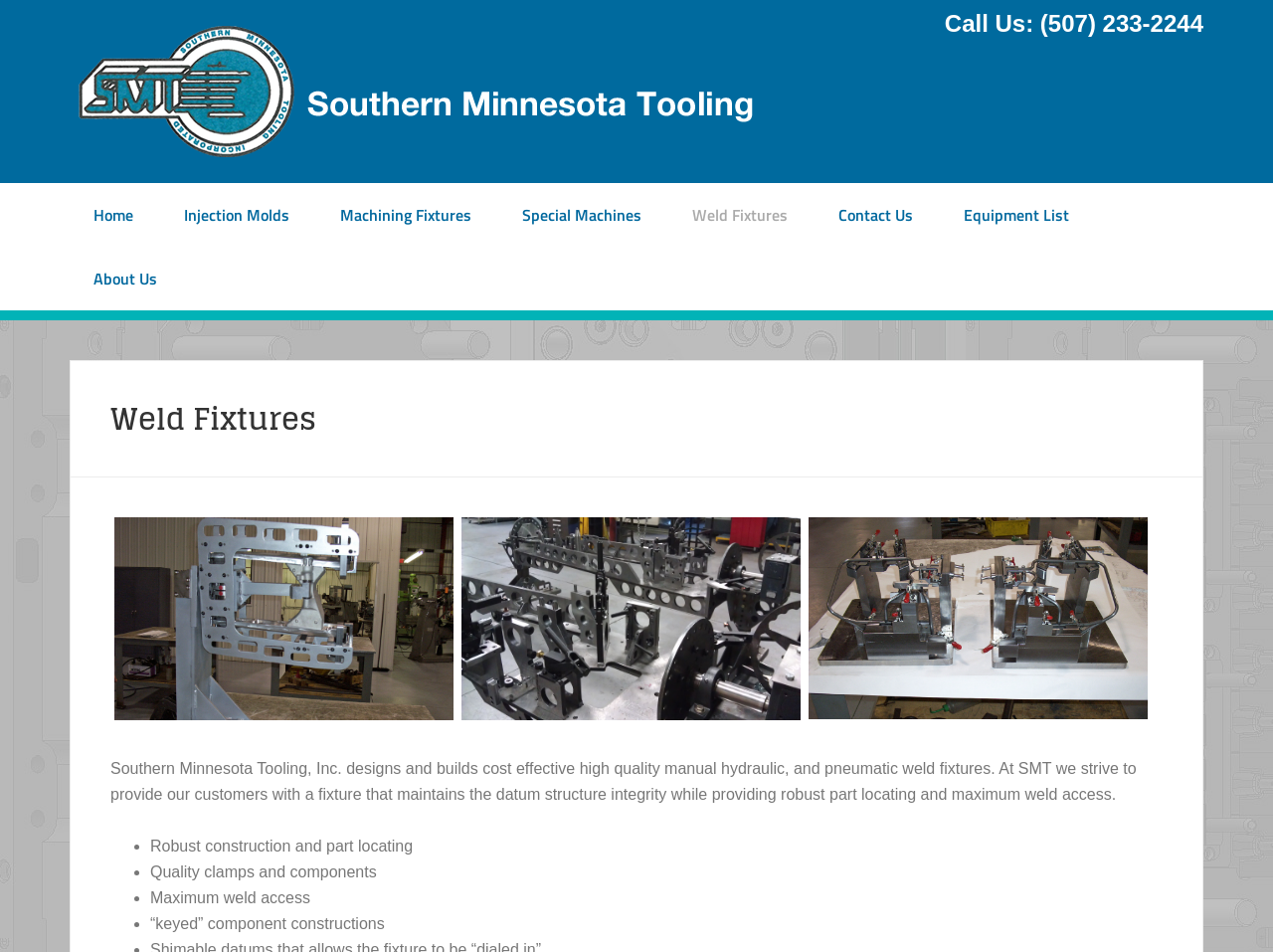Provide your answer in one word or a succinct phrase for the question: 
What are the key features of the weld fixtures designed by Southern Minnesota Tooling?

Robust construction, quality clamps, maximum weld access